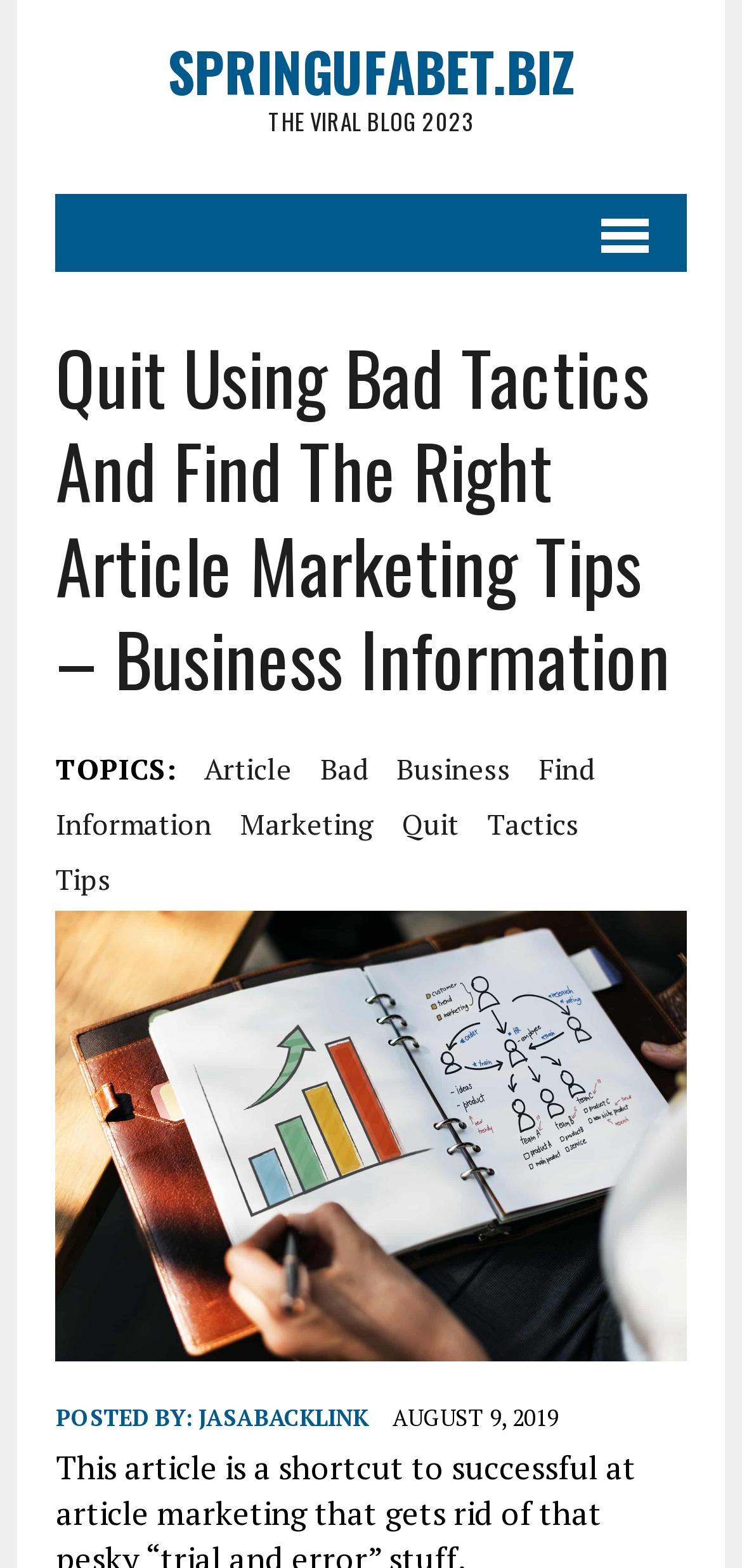How many topics are listed?
Please respond to the question with as much detail as possible.

I counted the number of link elements under the 'TOPICS:' static text element. There are 9 link elements, each representing a topic, so the answer is 9.